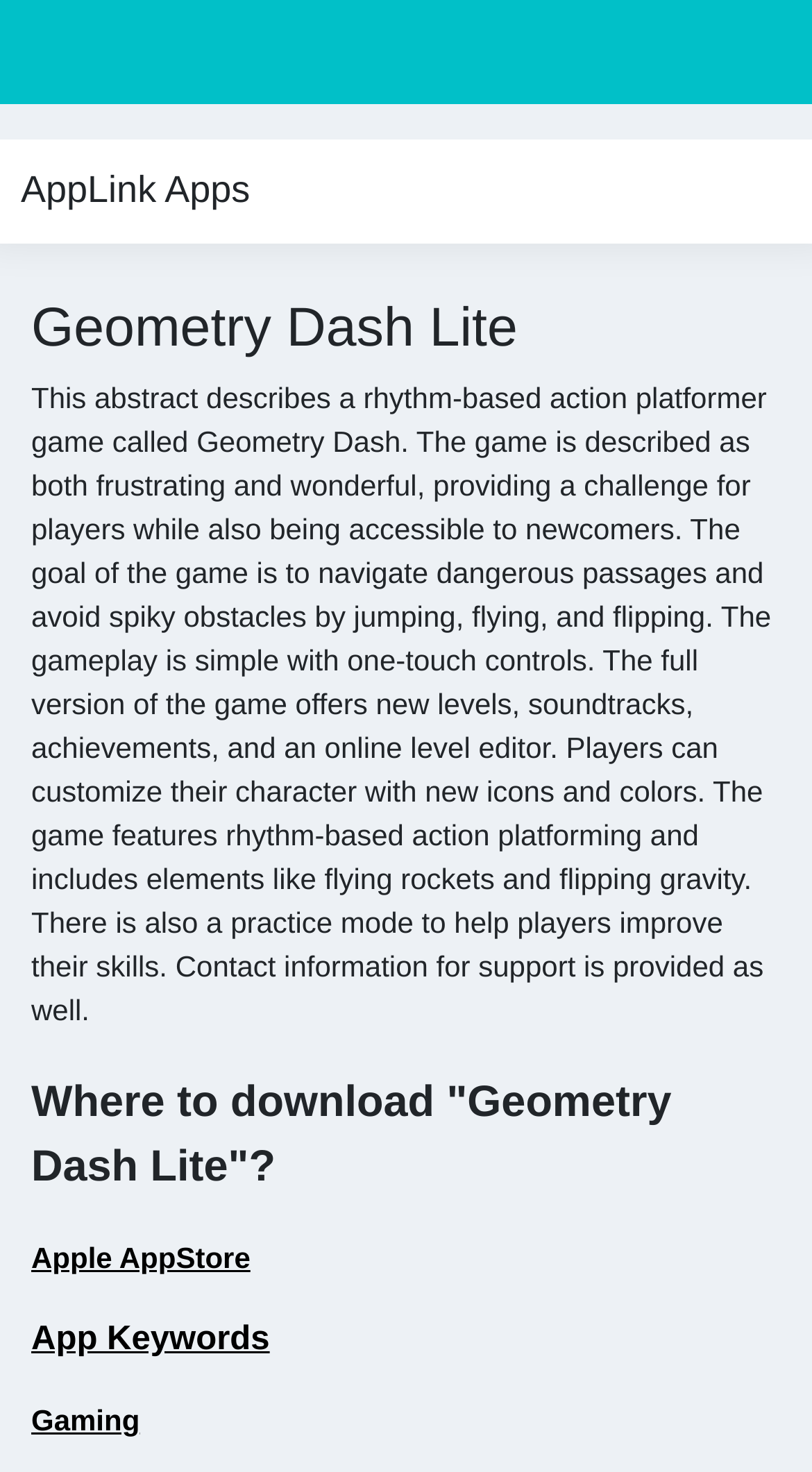What is the name of the game described?
Based on the image, provide a one-word or brief-phrase response.

Geometry Dash Lite